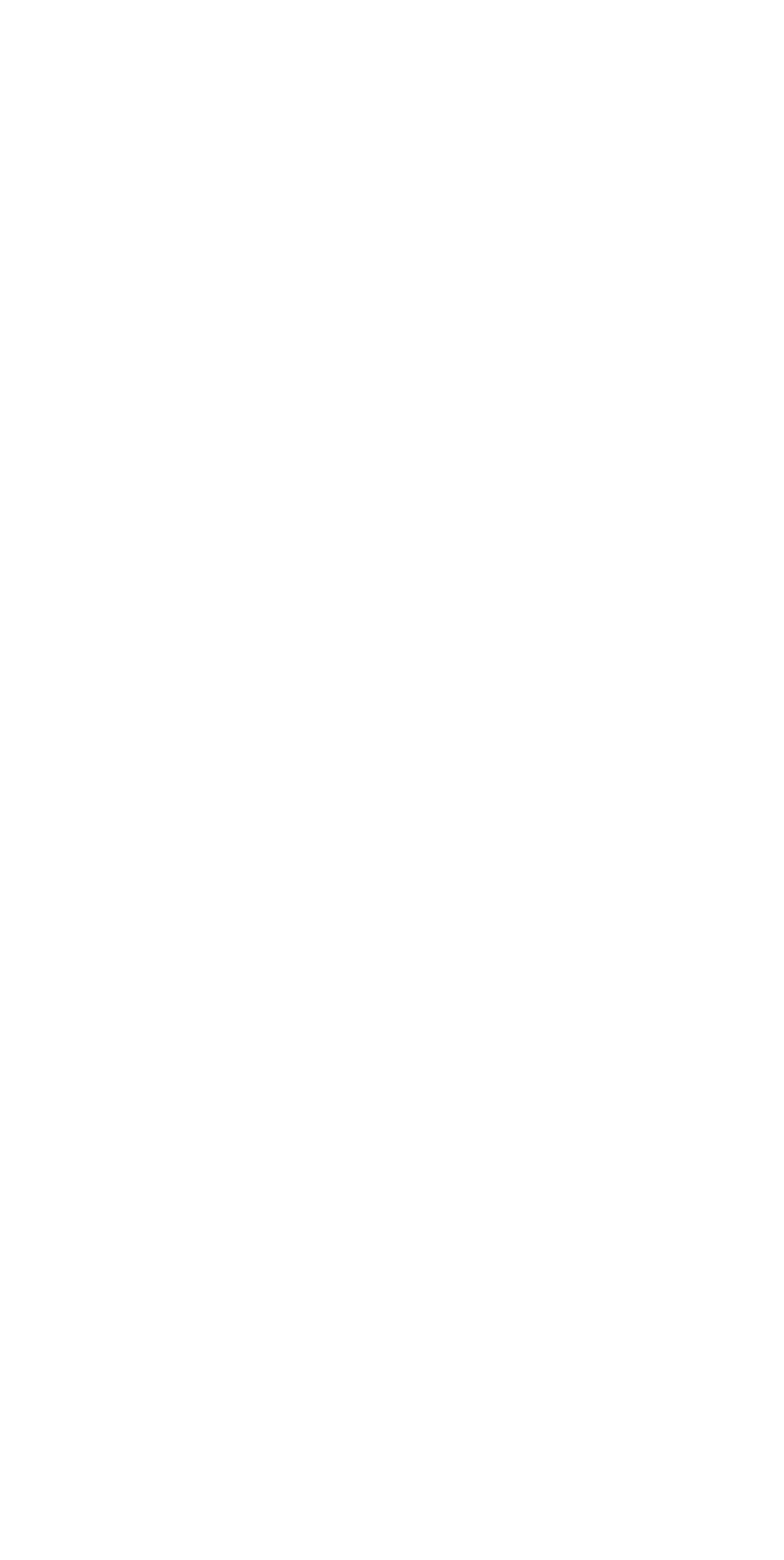From the given element description: "Main Menu", find the bounding box for the UI element. Provide the coordinates as four float numbers between 0 and 1, in the order [left, top, right, bottom].

None